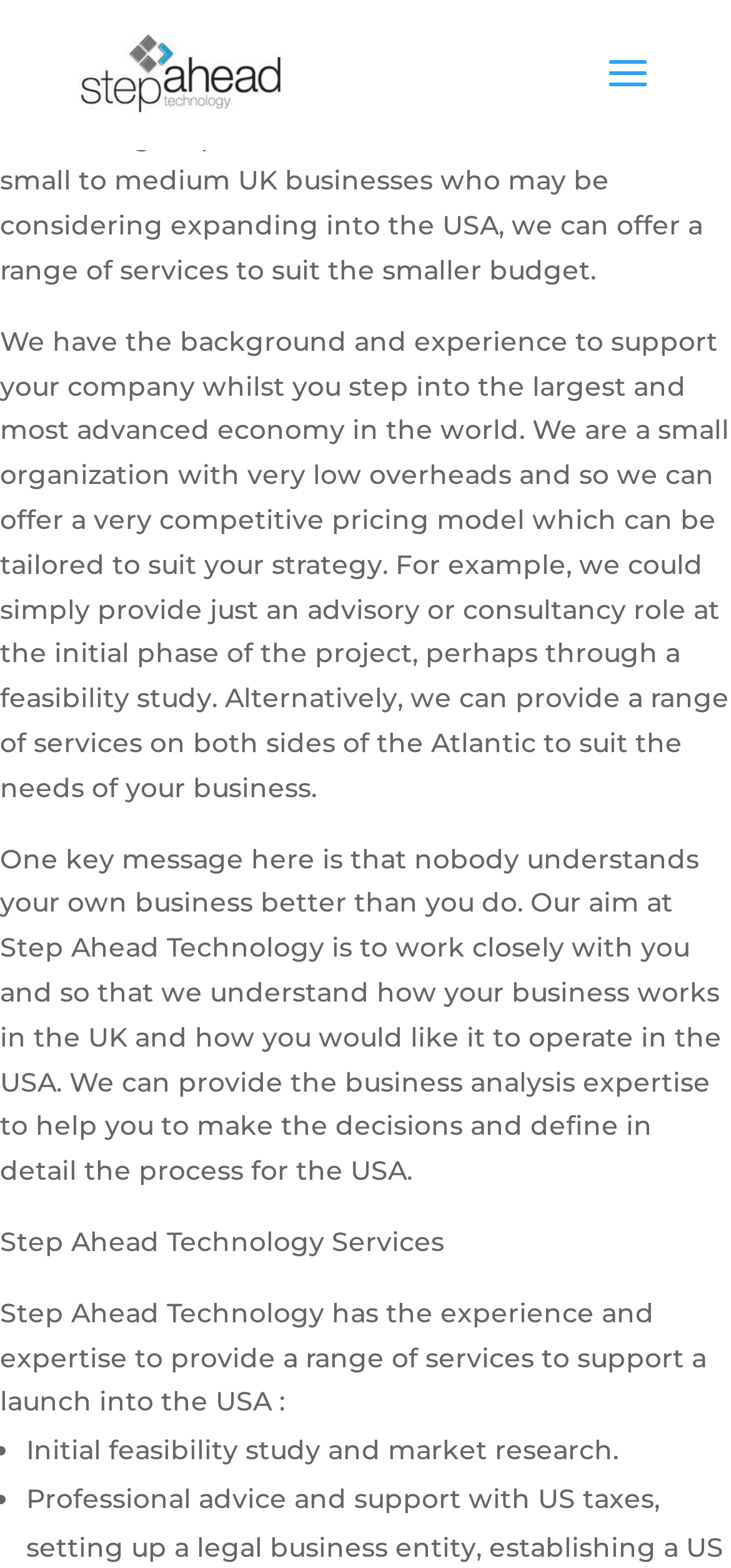Please answer the following question using a single word or phrase: 
What is the purpose of the initial feasibility study?

Market research